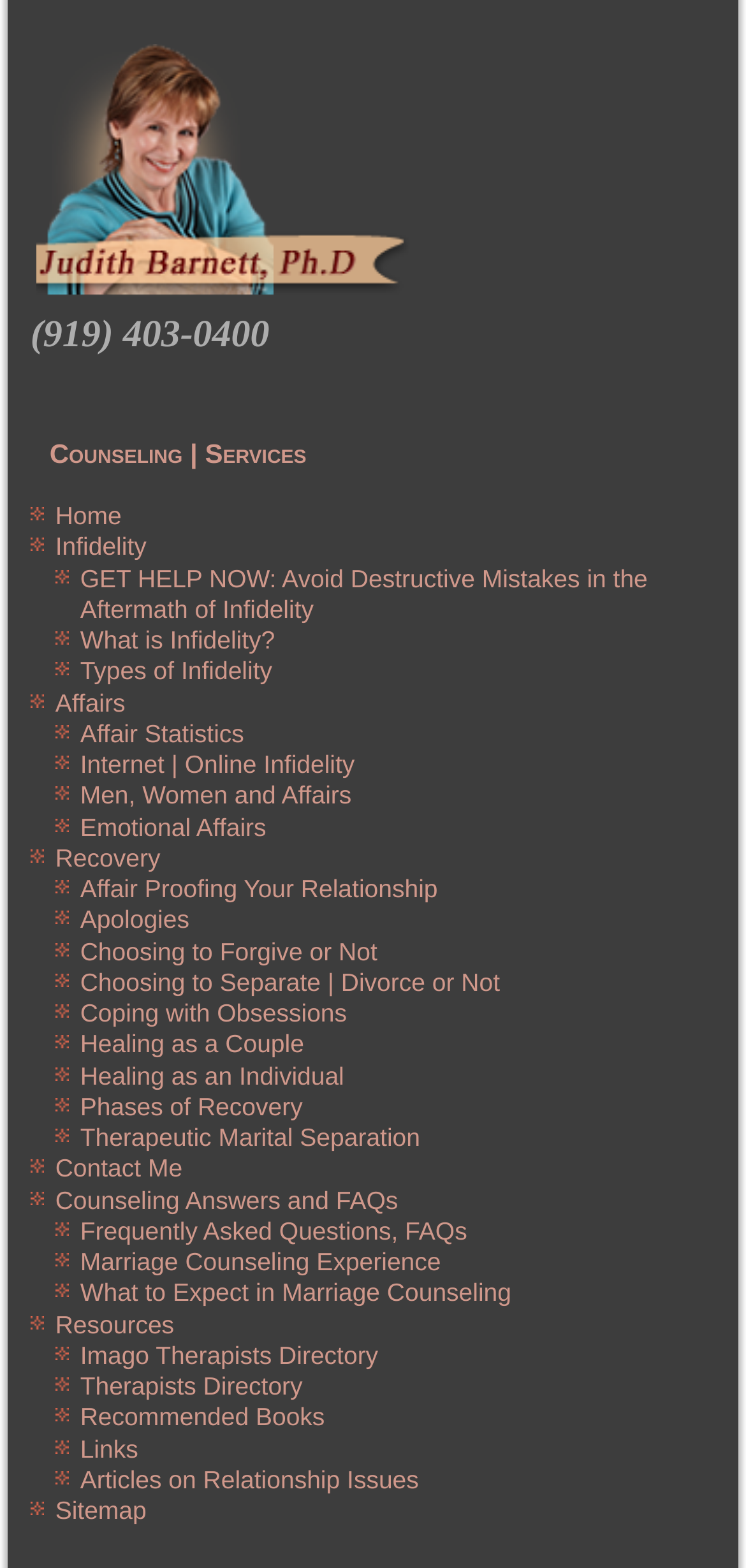Please identify the bounding box coordinates for the region that you need to click to follow this instruction: "Learn about affair statistics".

[0.107, 0.459, 0.327, 0.477]